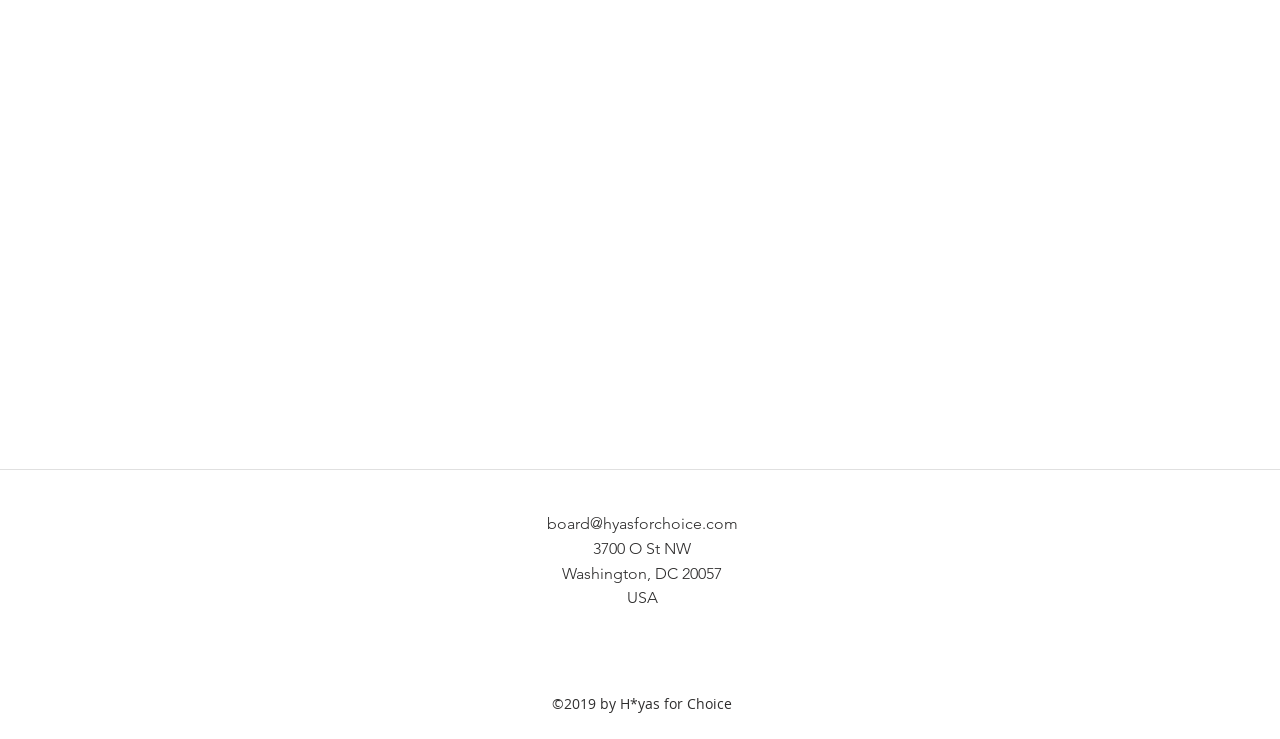What is the country of H*yas for Choice?
Please give a detailed and elaborate explanation in response to the question.

The country of H*yas for Choice can be found in the address section, which is 'USA'.